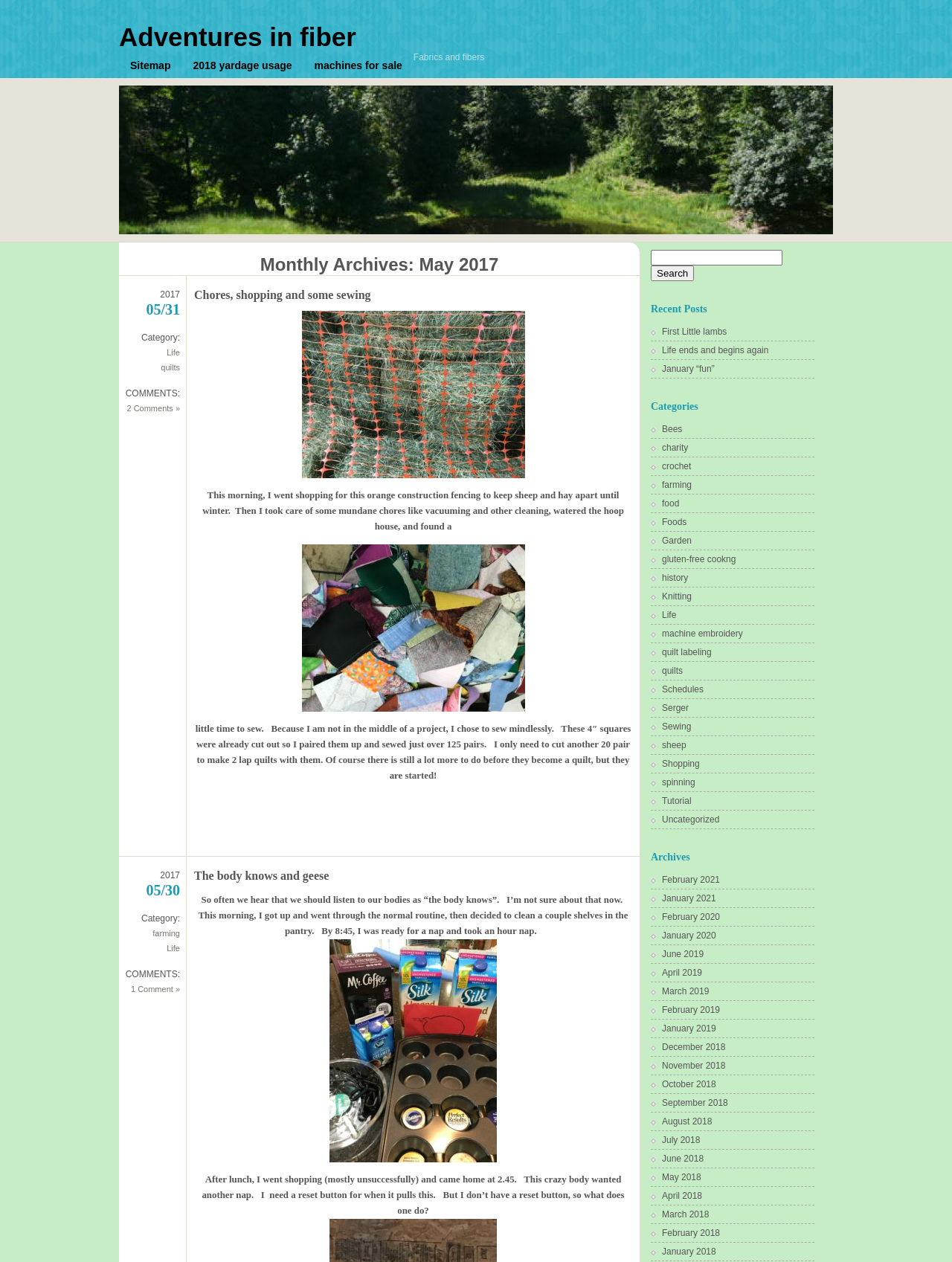How many comments are there on the post 'The body knows and geese'?
Give a one-word or short-phrase answer derived from the screenshot.

1 Comment